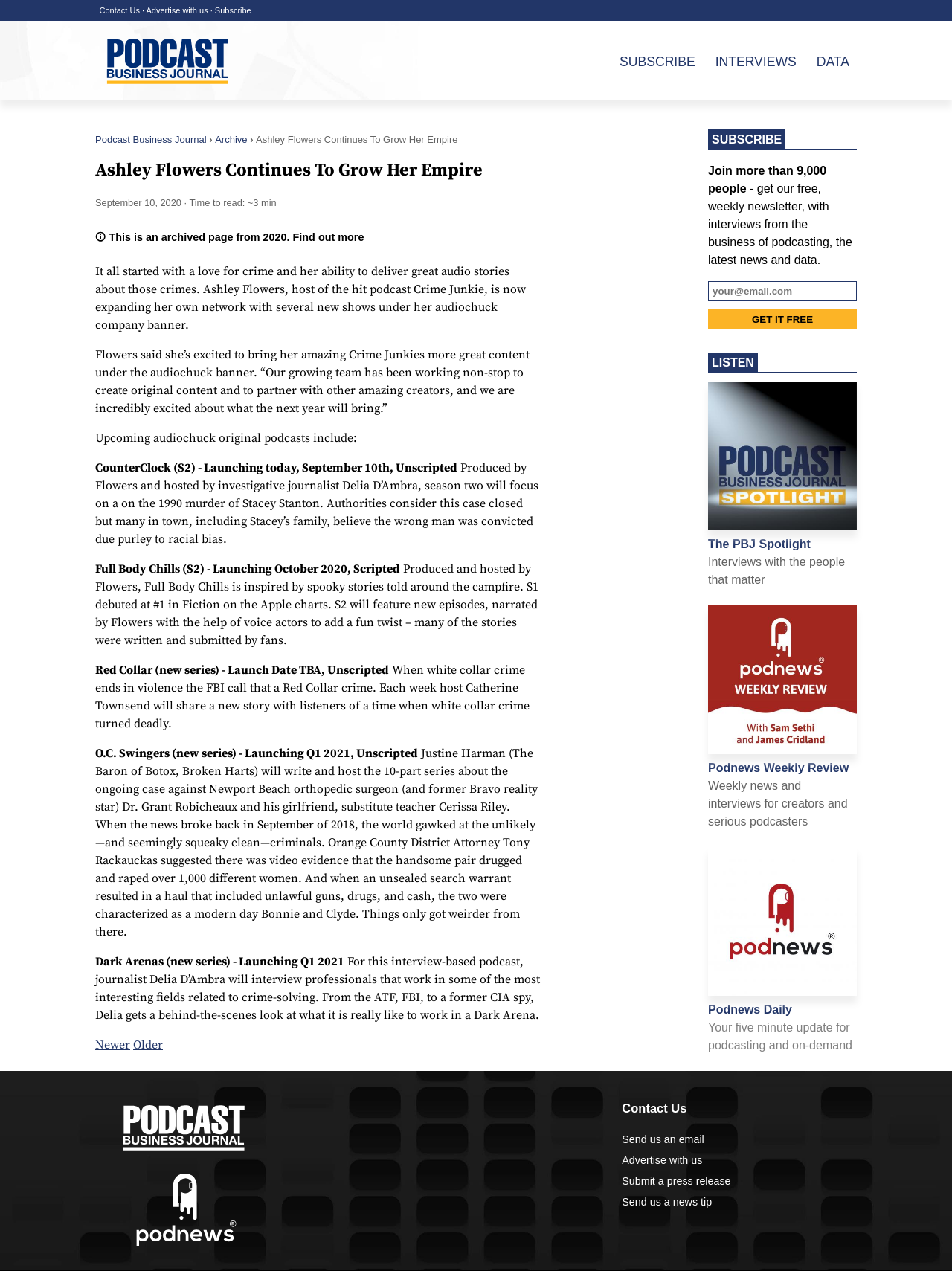What is the topic of the article?
Based on the image, please offer an in-depth response to the question.

I read the article and found that it is about Ashley Flowers, the host of the hit podcast Crime Junkie, expanding her own network with several new shows under her audiochuck company banner.